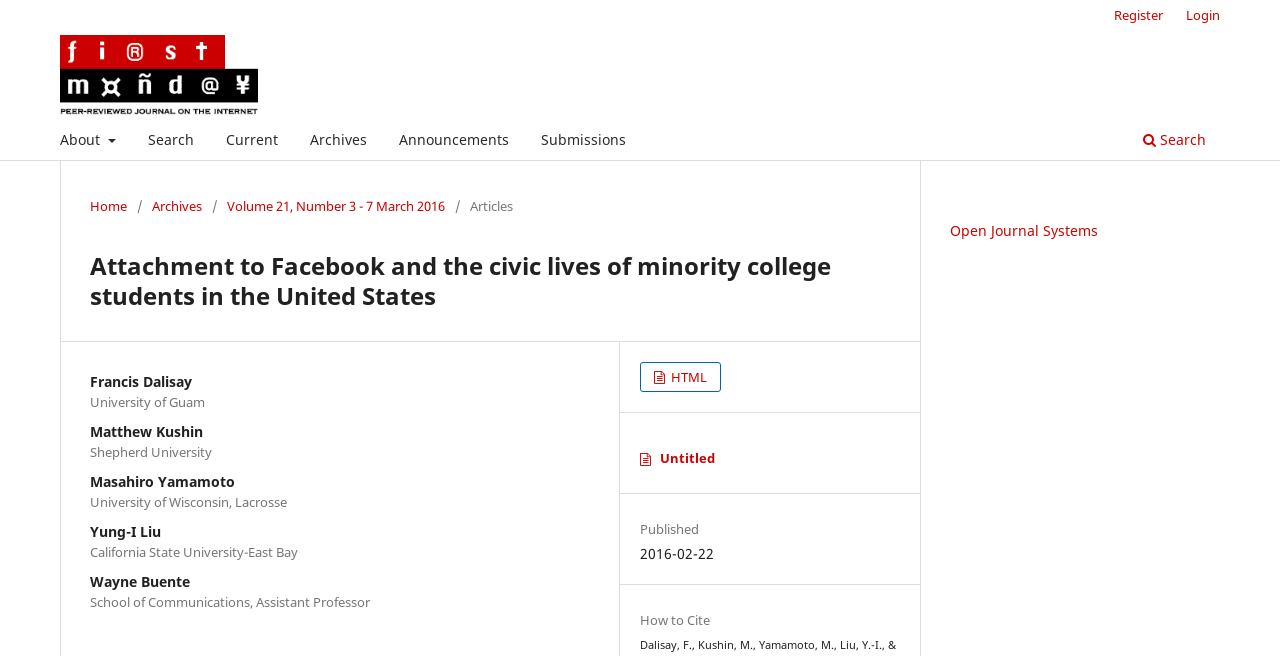What is the name of the first author?
Based on the image, provide a one-word or brief-phrase response.

Francis Dalisay